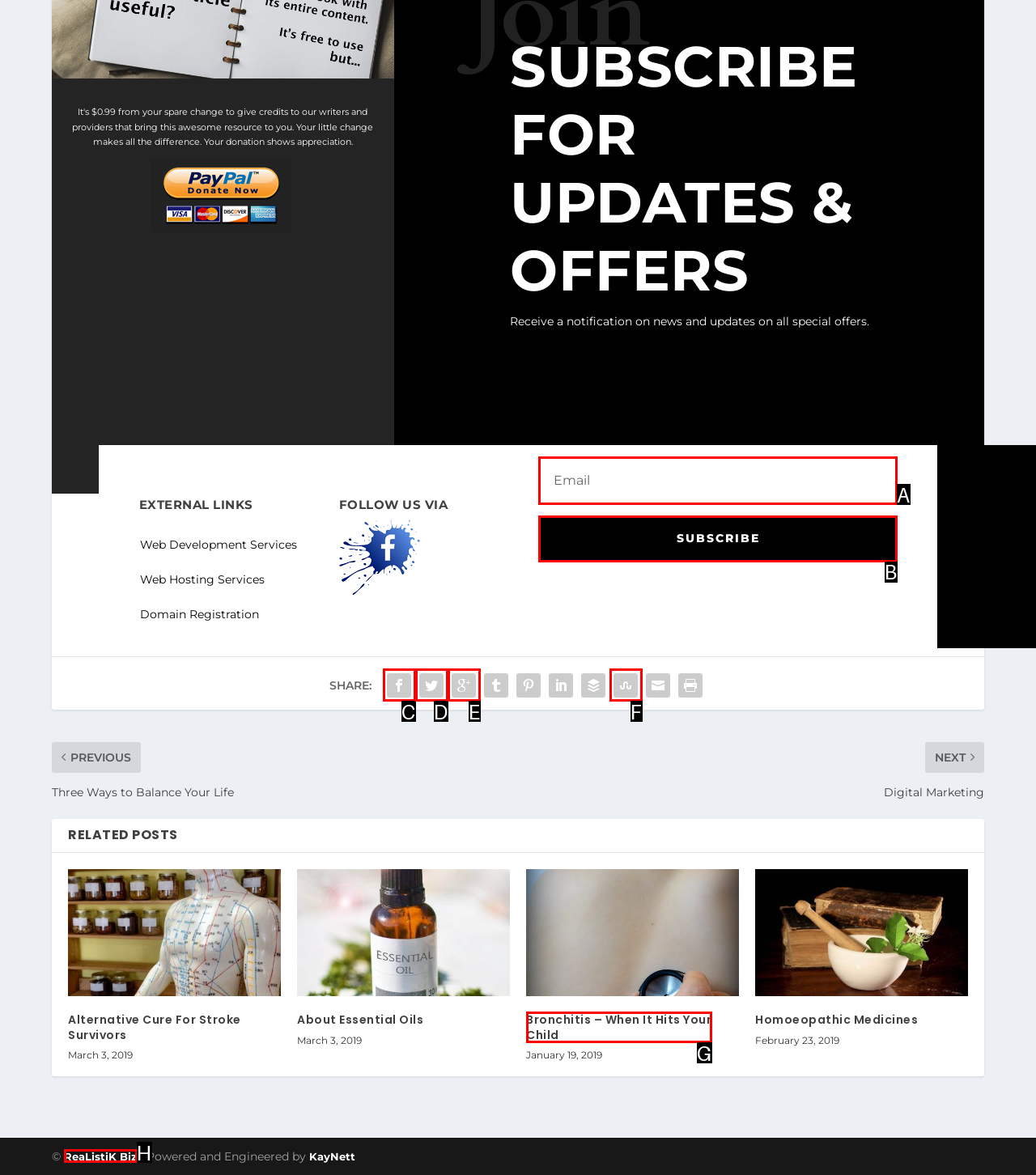Given the task: Subscribe for updates and offers, tell me which HTML element to click on.
Answer with the letter of the correct option from the given choices.

B